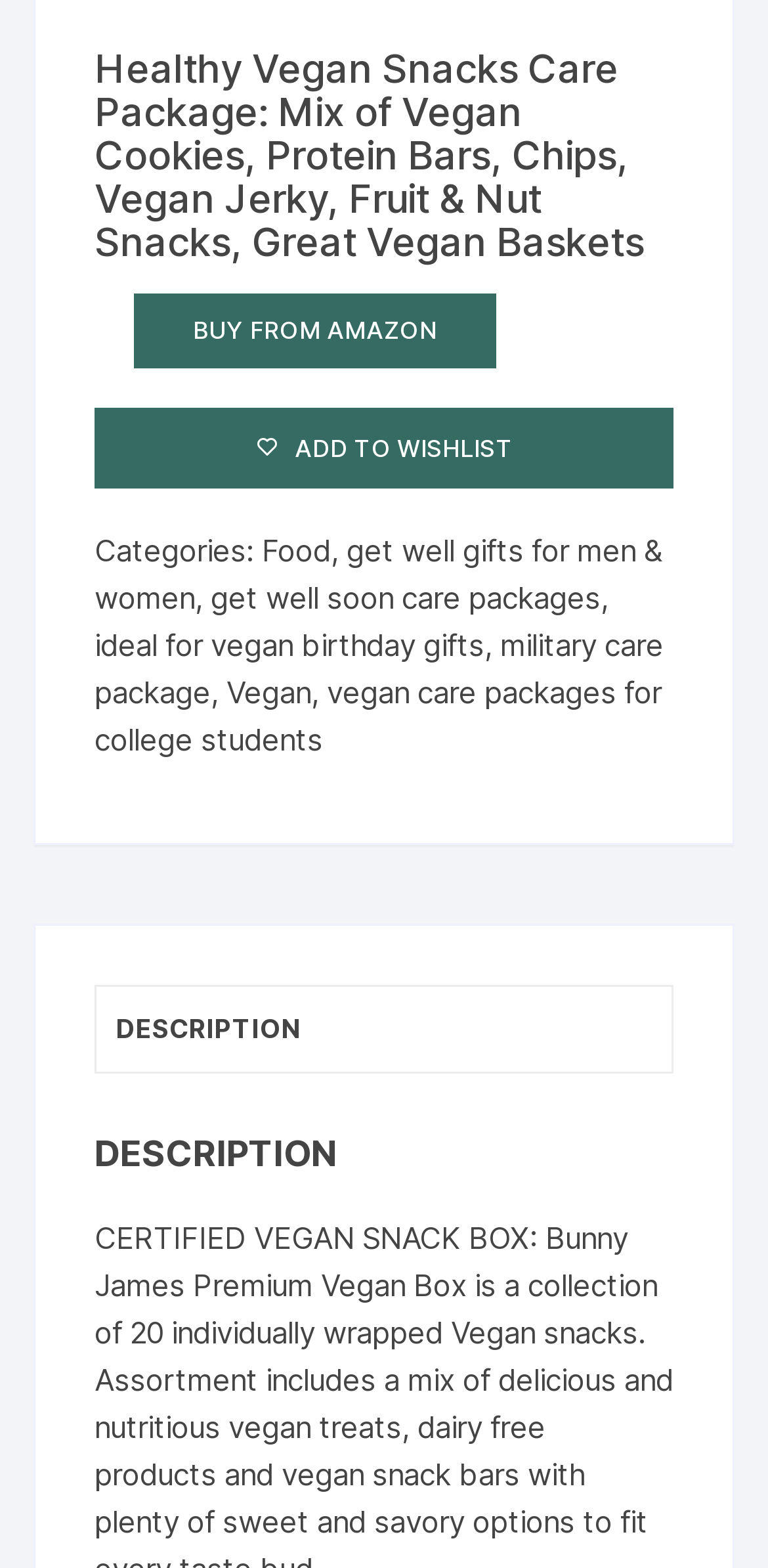Locate the bounding box coordinates of the element to click to perform the following action: 'Read product description'. The coordinates should be given as four float values between 0 and 1, in the form of [left, top, right, bottom].

[0.126, 0.63, 0.874, 0.684]